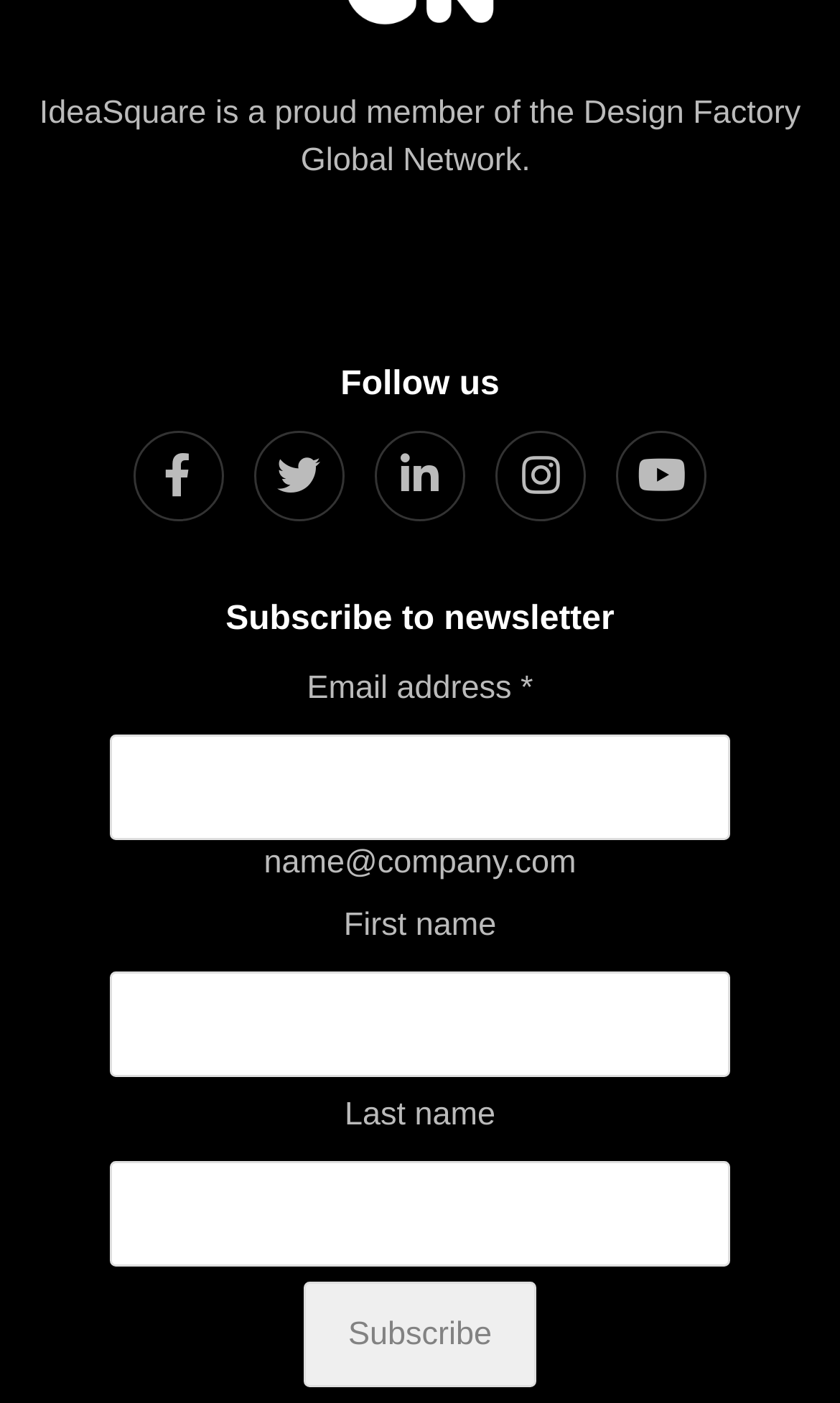Extract the bounding box coordinates for the UI element described by the text: "parent_node: name@company.com name="field1136"". The coordinates should be in the form of [left, top, right, bottom] with values between 0 and 1.

[0.131, 0.524, 0.869, 0.599]